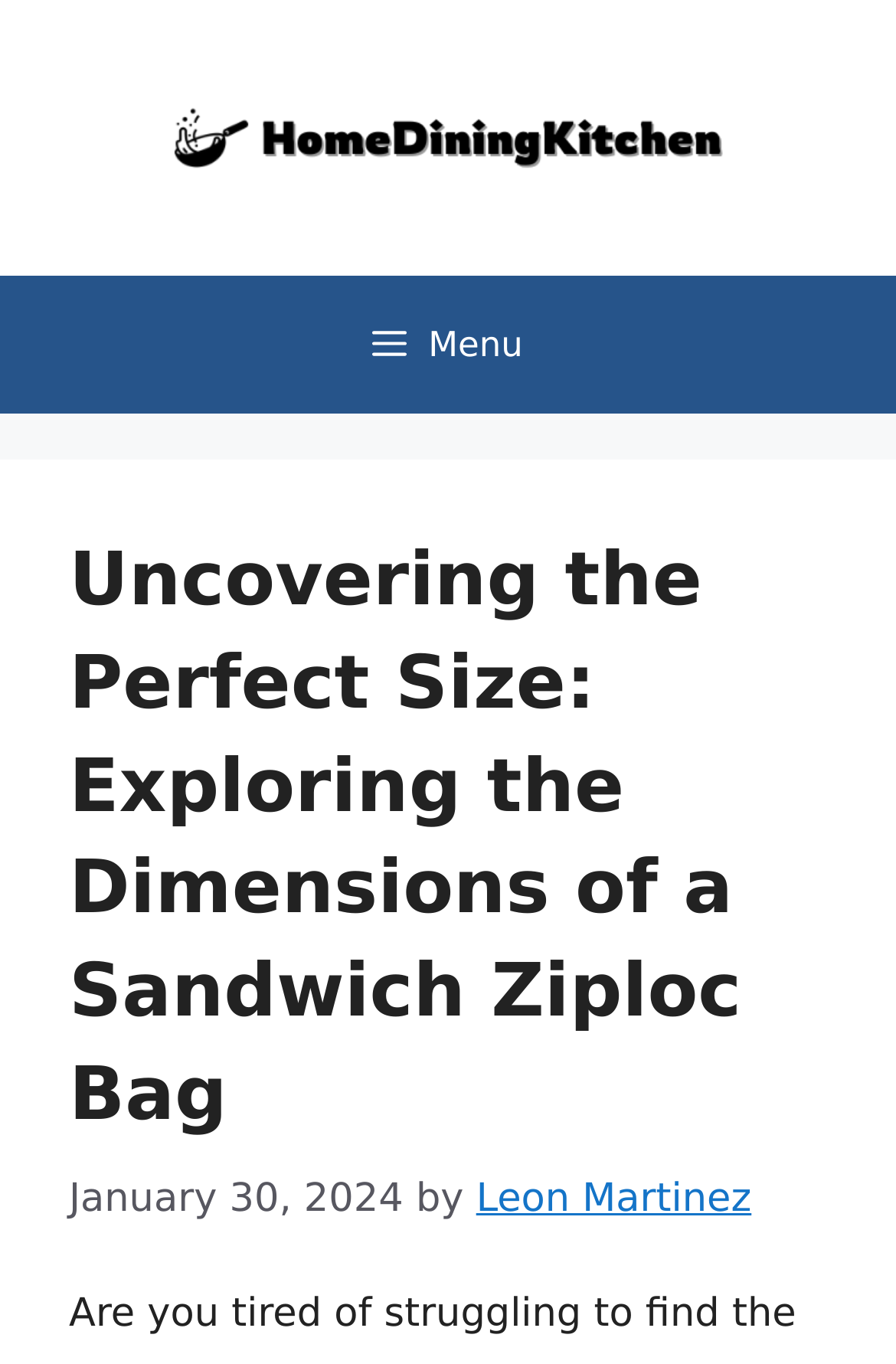What is the purpose of the button at the top of the page?
Provide a detailed and extensive answer to the question.

I determined the purpose of the button by examining its description, which indicates that it controls the primary menu.